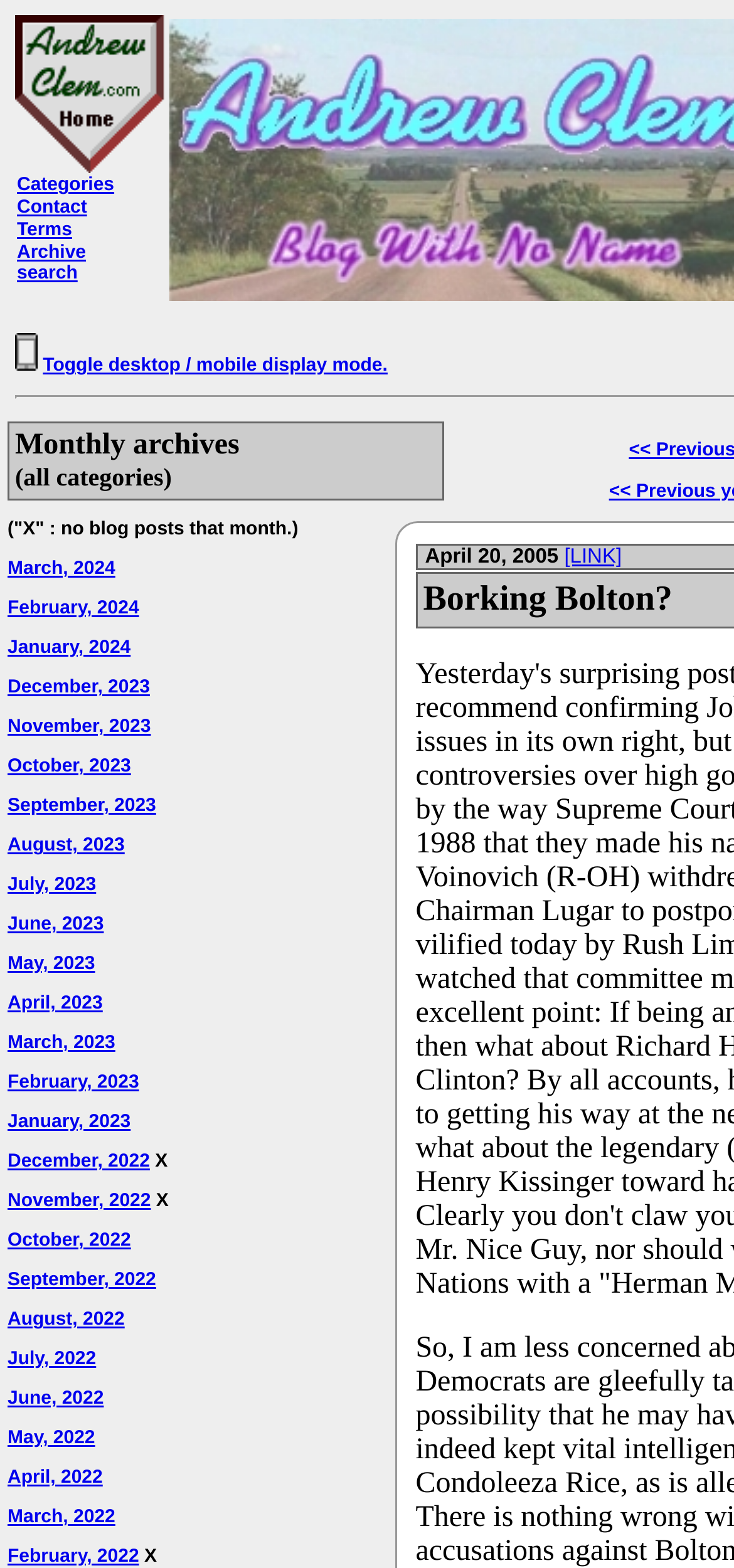Observe the image and answer the following question in detail: What is the purpose of the toggle button?

The toggle button is used to switch between desktop and mobile display modes, as indicated by the text 'Toggle desktop / mobile display mode.' next to the button.